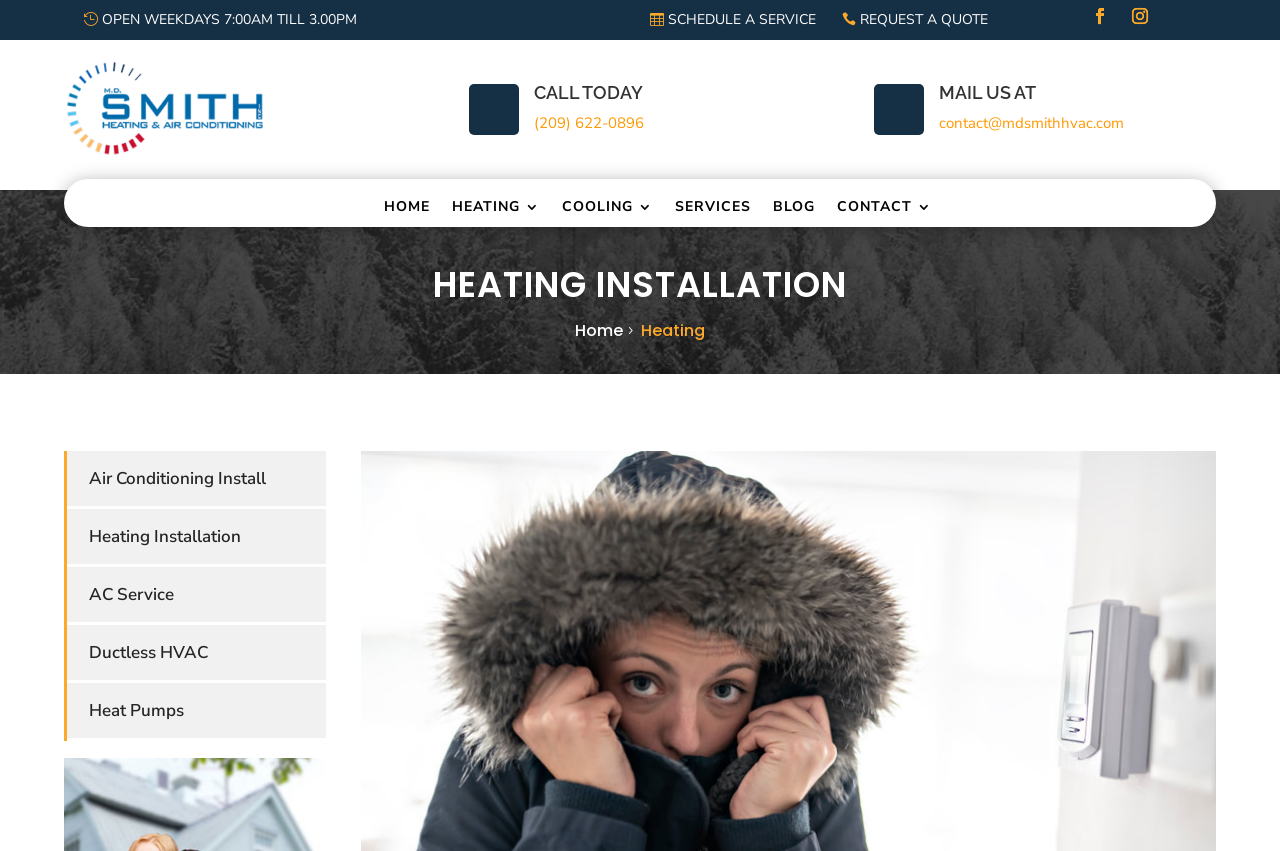What is the service provided by the company besides heating installation?
Please provide a comprehensive answer based on the details in the screenshot.

I found the services by looking at the links under the heading 'HEATING INSTALLATION' and found the links with the text 'Air Conditioning Install', 'AC Service', 'Ductless HVAC', and 'Heat Pumps'.